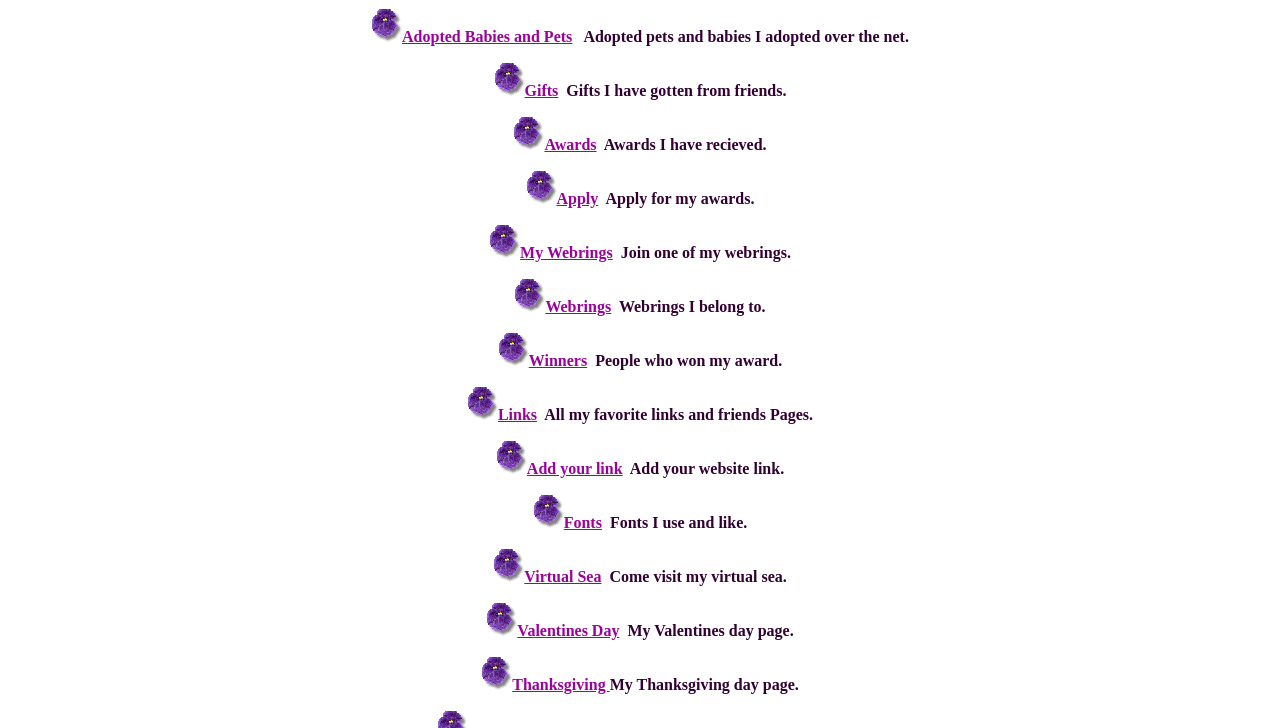What is the main theme of this webpage?
Provide a comprehensive and detailed answer to the question.

Based on the various links and sections on the webpage, it appears to be a personal website showcasing the owner's interests, awards, and favorite links.